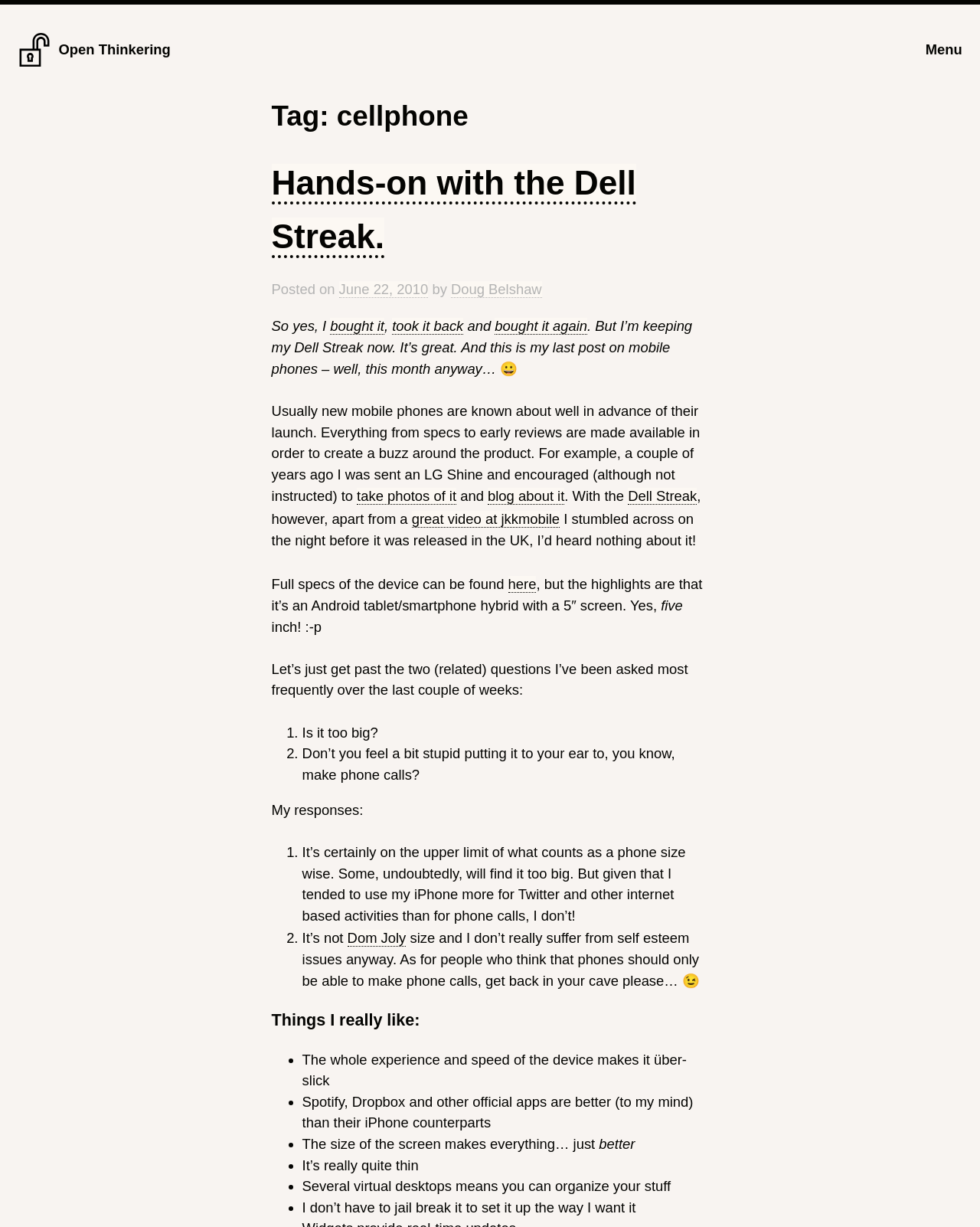Find and specify the bounding box coordinates that correspond to the clickable region for the instruction: "Check the post date".

[0.346, 0.229, 0.437, 0.243]